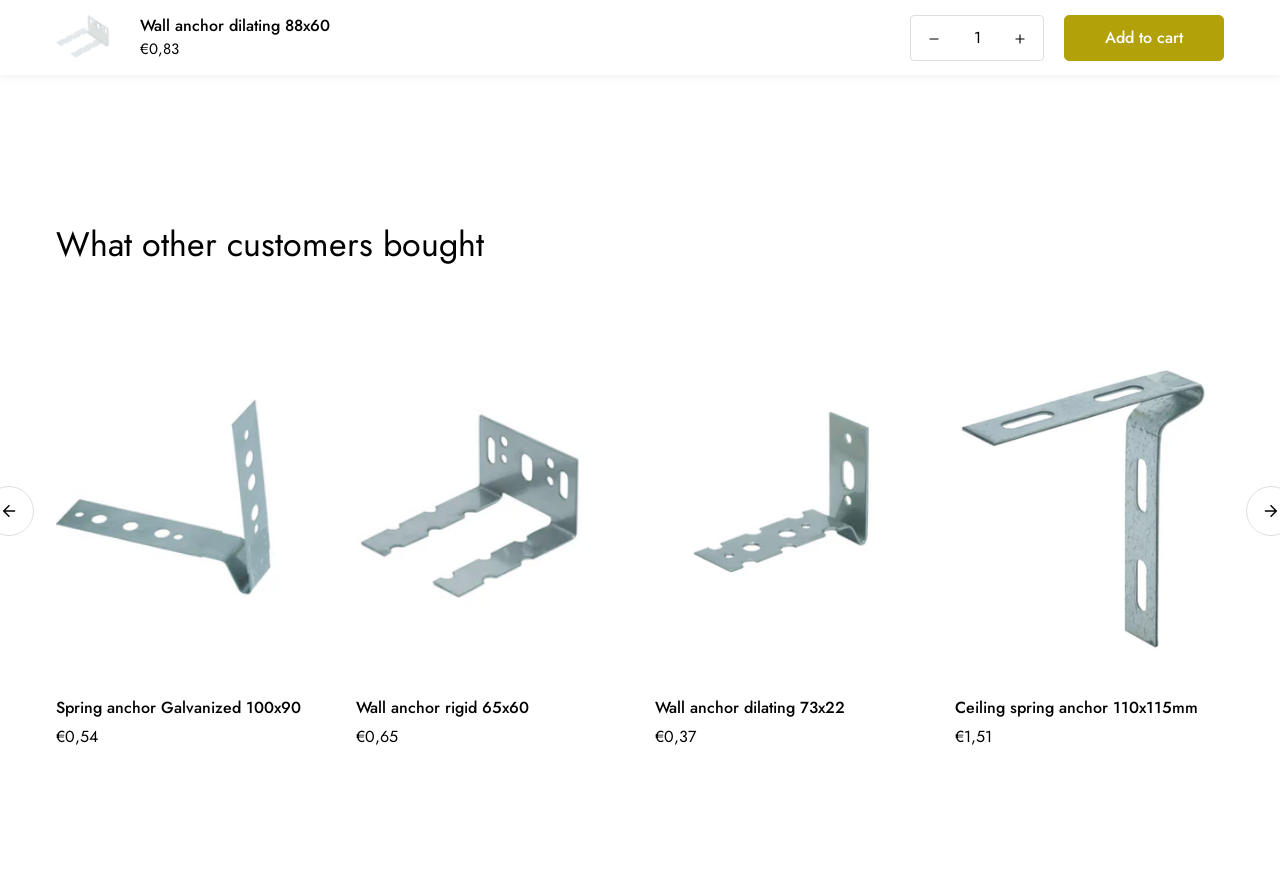Please locate the bounding box coordinates of the region I need to click to follow this instruction: "Quick add Wall anchor rigid 65x60 to cart".

[0.293, 0.778, 0.473, 0.828]